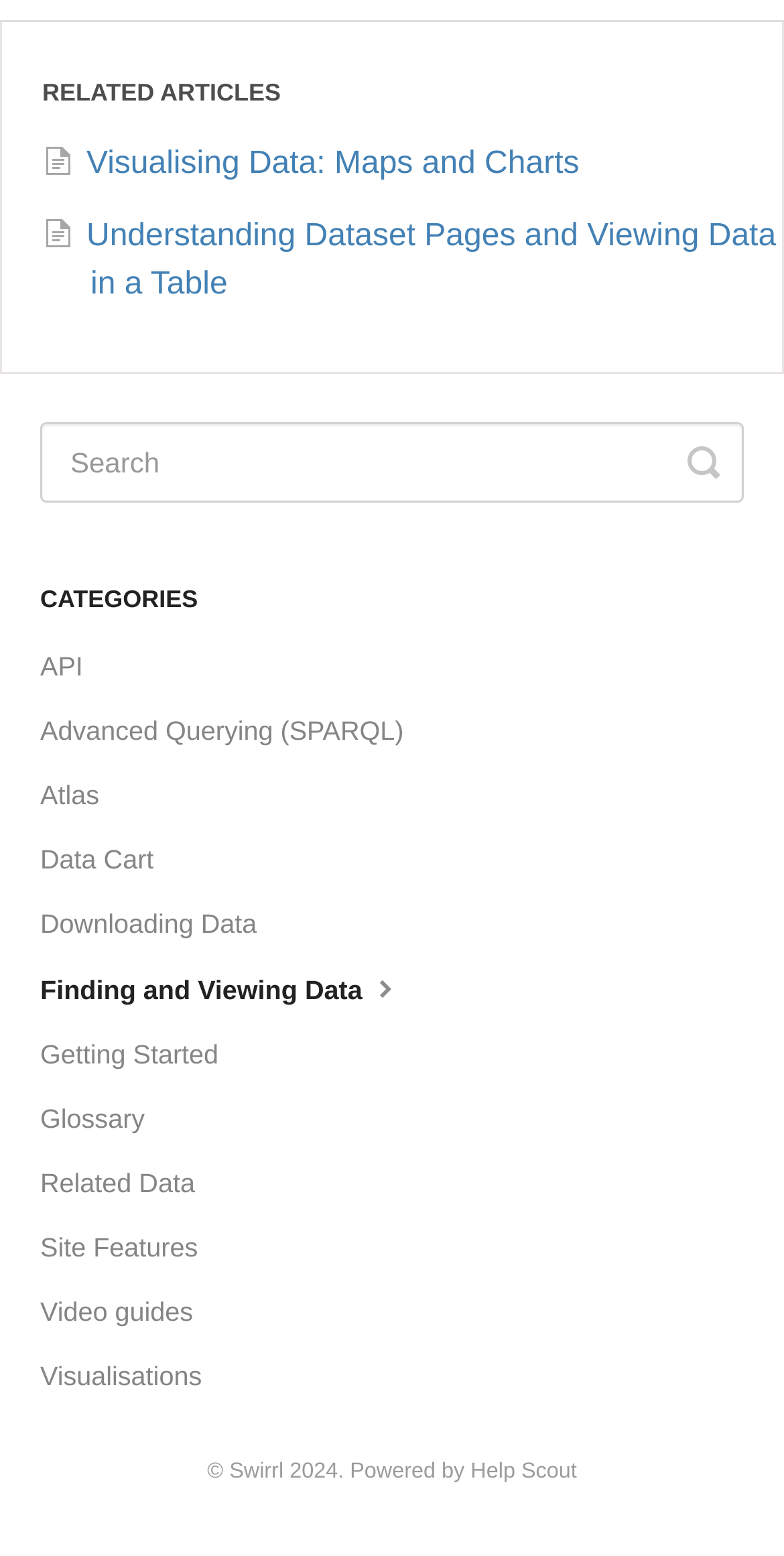What is the name of the company that owns the website?
Using the image, answer in one word or phrase.

Swirrl